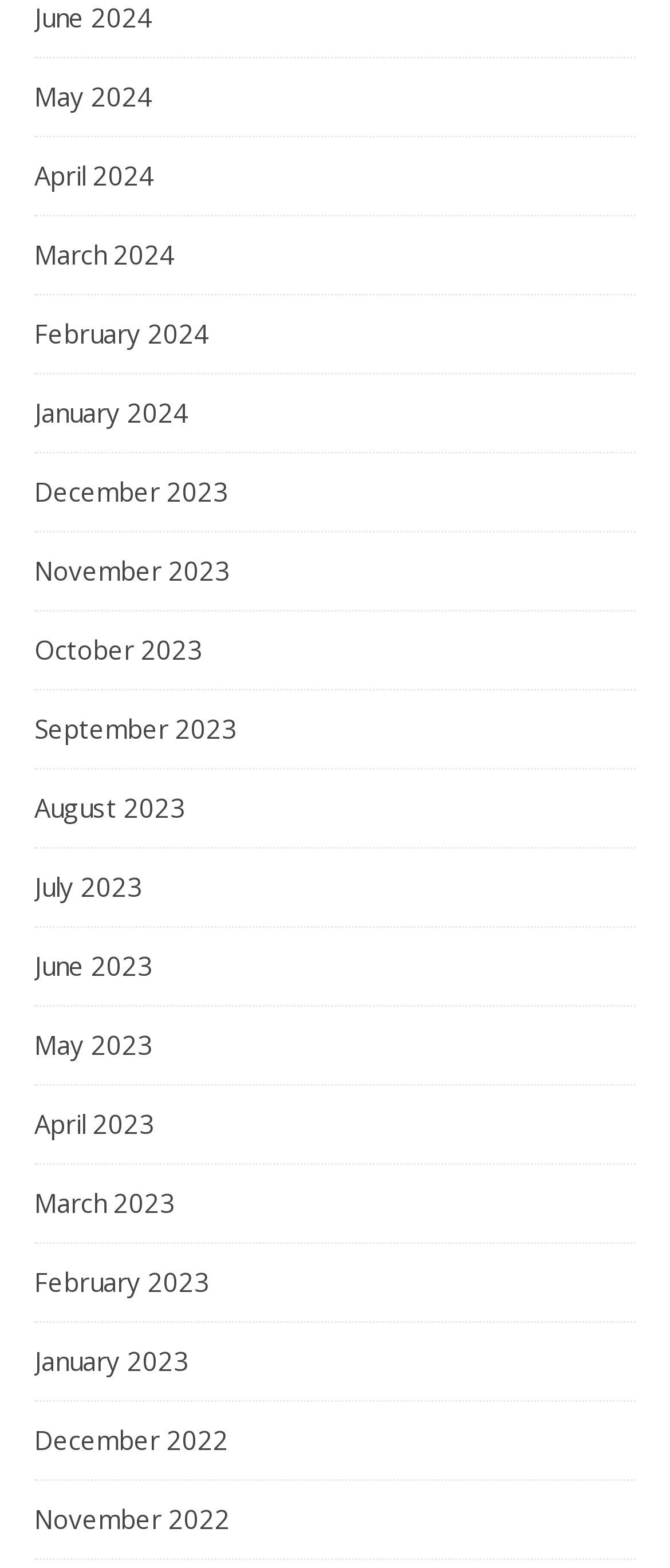Refer to the image and provide a thorough answer to this question:
What is the vertical position of 'June 2023' relative to 'May 2024'?

By comparing the y1 and y2 coordinates of the bounding boxes, I found that the 'June 2023' link has a higher y1 and y2 value than the 'May 2024' link, which means it is located below 'May 2024' on the webpage.